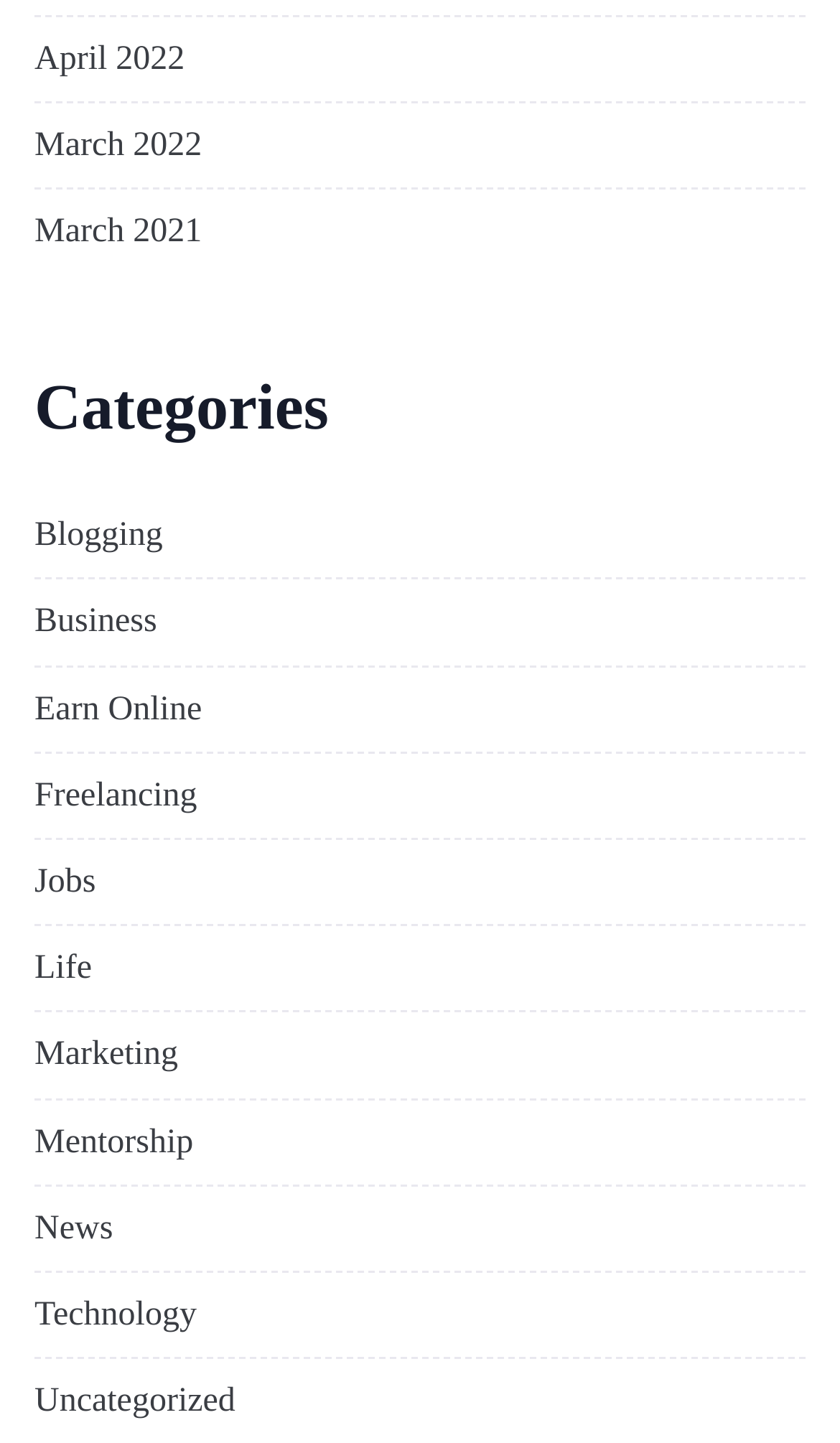Can you specify the bounding box coordinates for the region that should be clicked to fulfill this instruction: "read about blogging".

[0.041, 0.357, 0.194, 0.386]